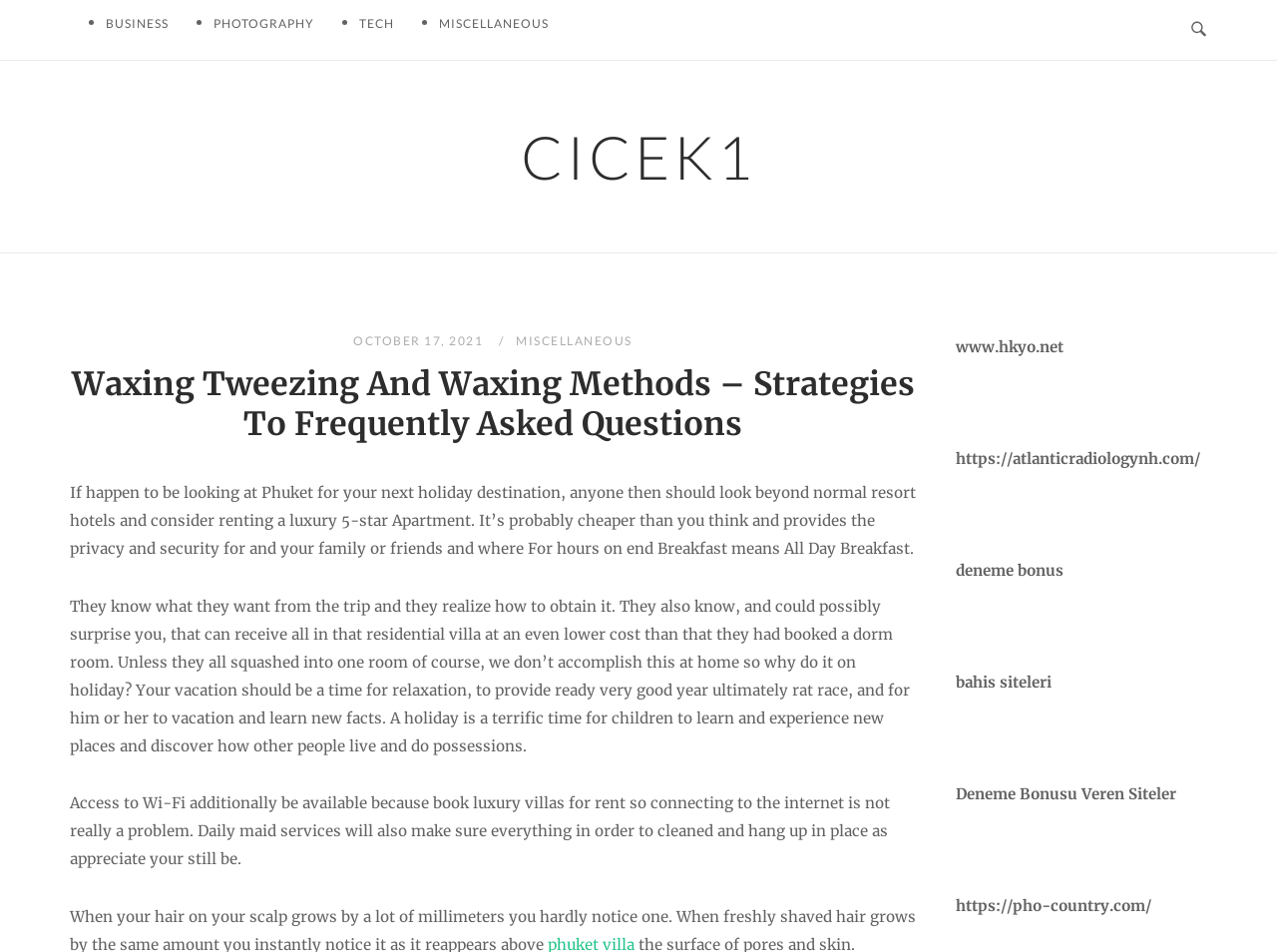Could you indicate the bounding box coordinates of the region to click in order to complete this instruction: "Open the www.hkyo.net website".

[0.748, 0.354, 0.833, 0.374]